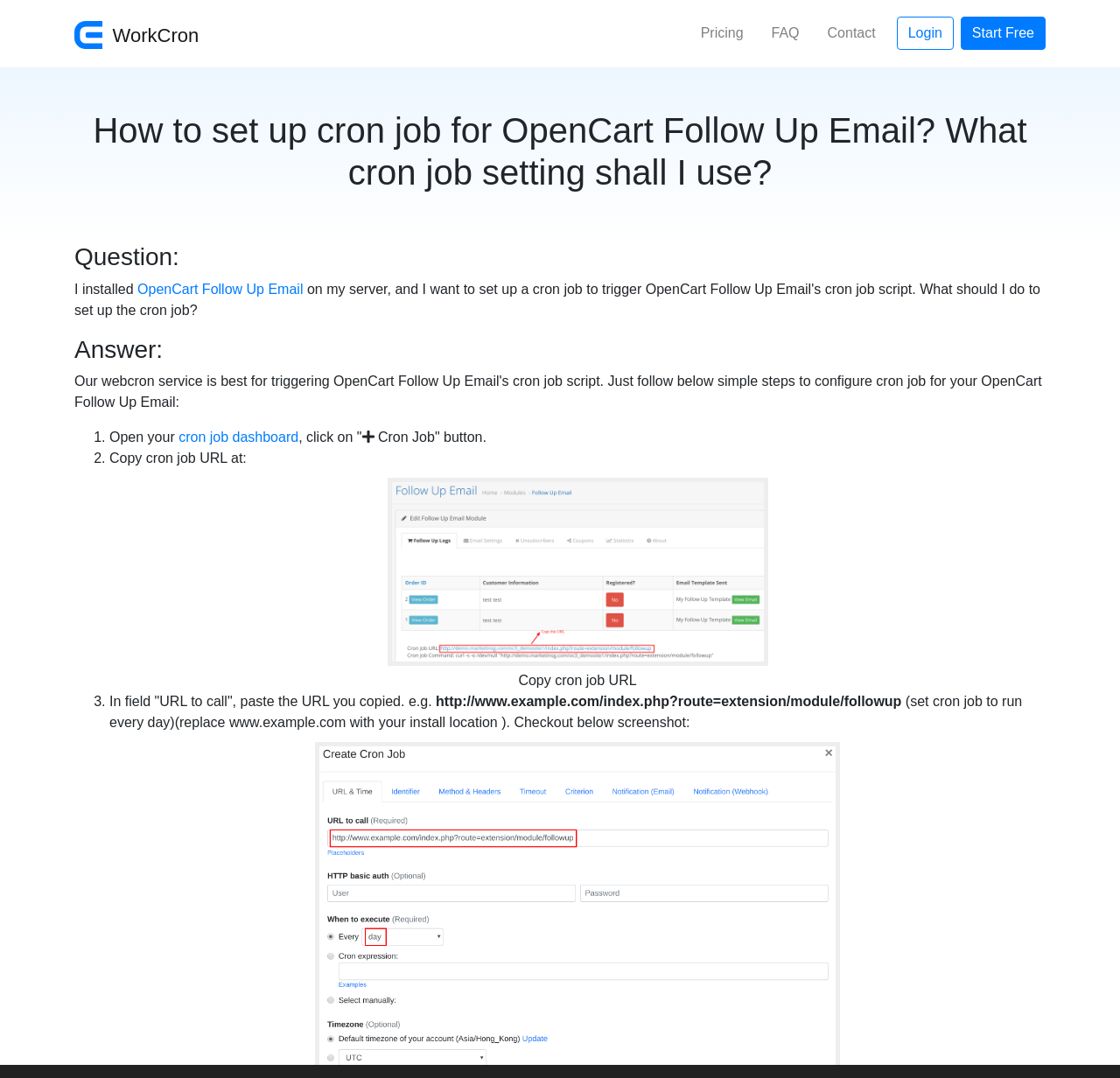Determine the bounding box coordinates of the clickable element to achieve the following action: 'Copy cron job URL'. Provide the coordinates as four float values between 0 and 1, formatted as [left, top, right, bottom].

[0.346, 0.521, 0.686, 0.534]